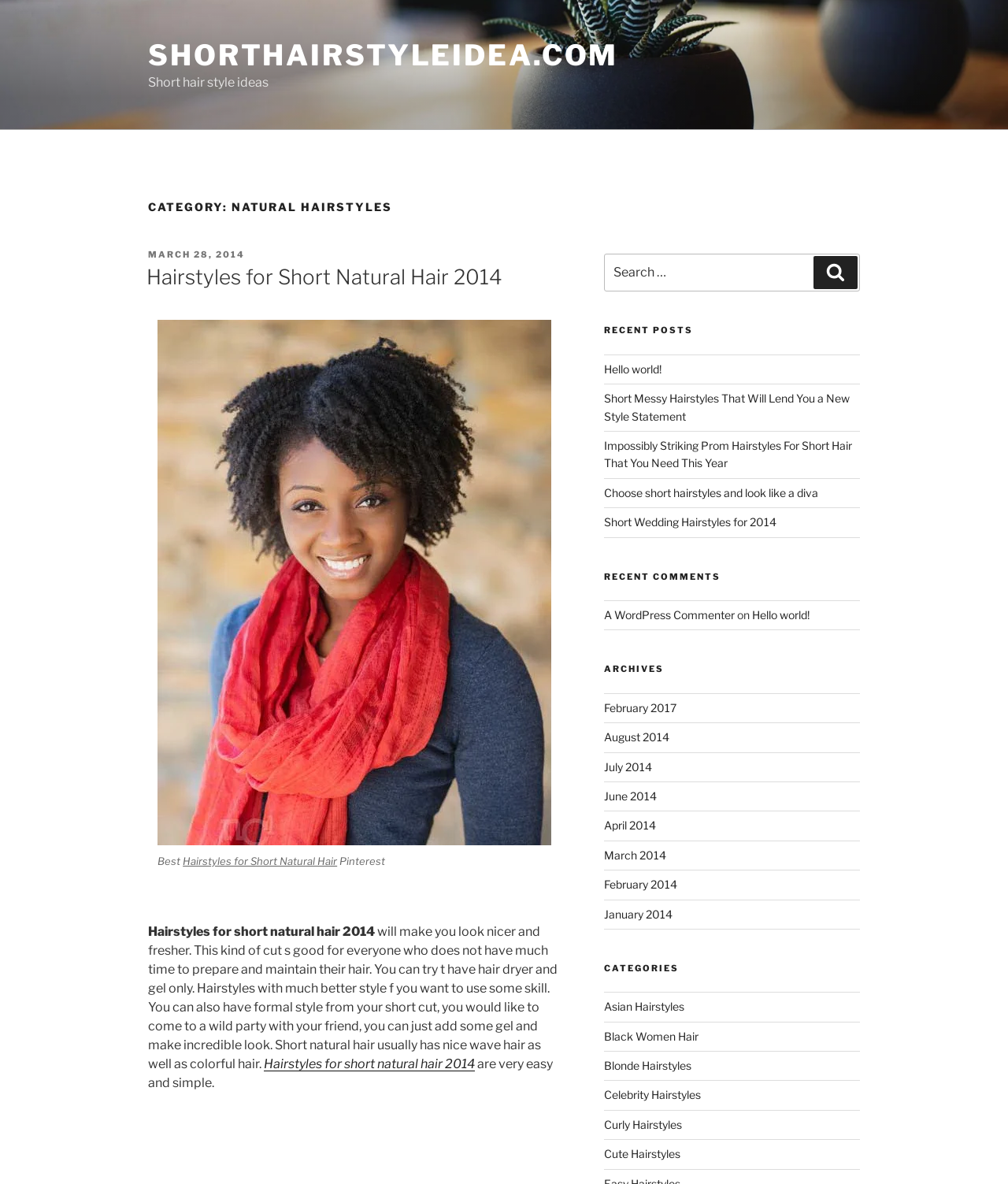Show me the bounding box coordinates of the clickable region to achieve the task as per the instruction: "Read recent post 'Hello world!'".

[0.599, 0.306, 0.656, 0.317]